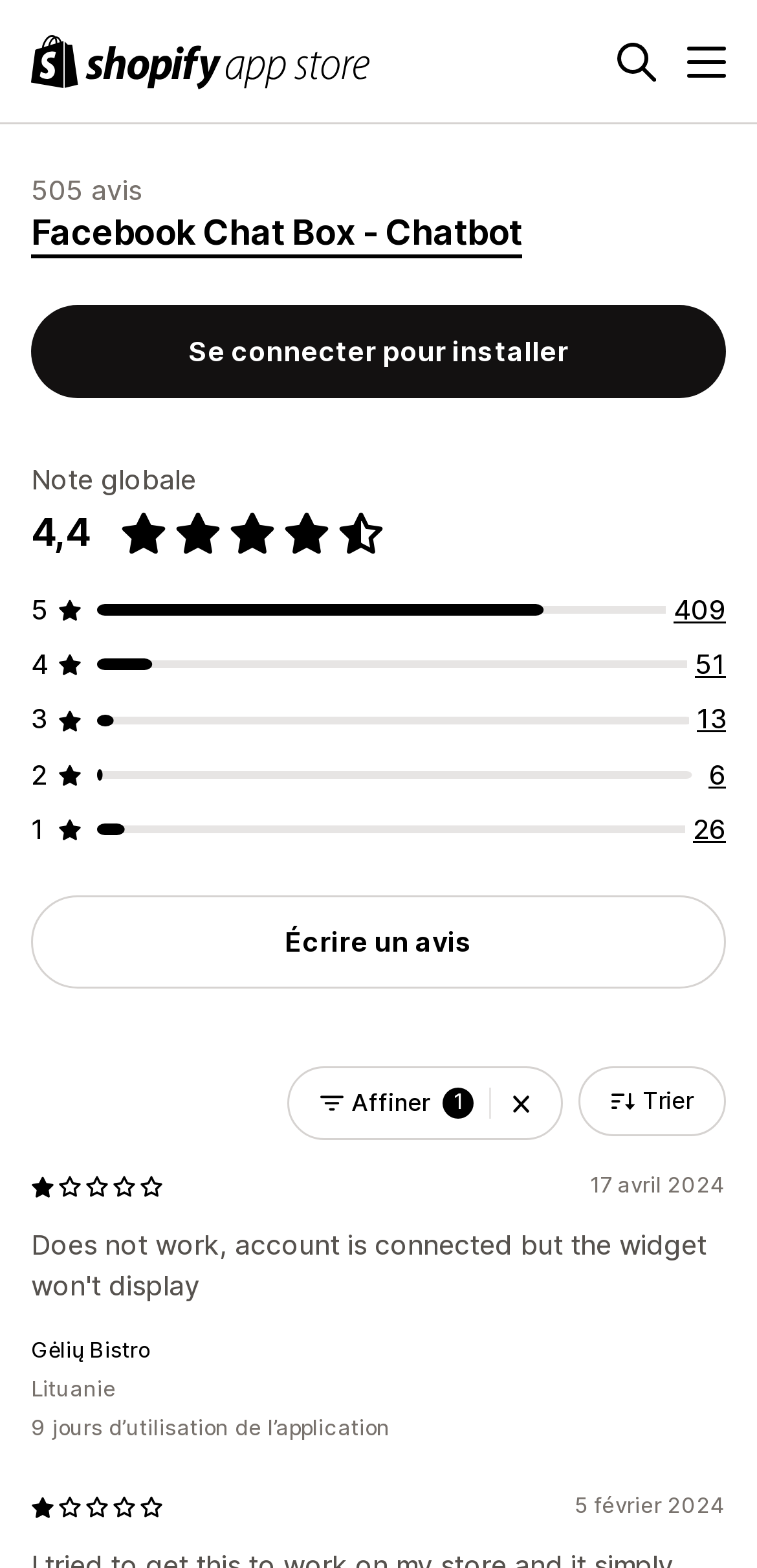Please identify the bounding box coordinates of the clickable area that will allow you to execute the instruction: "Filter the reviews".

[0.379, 0.68, 0.744, 0.728]